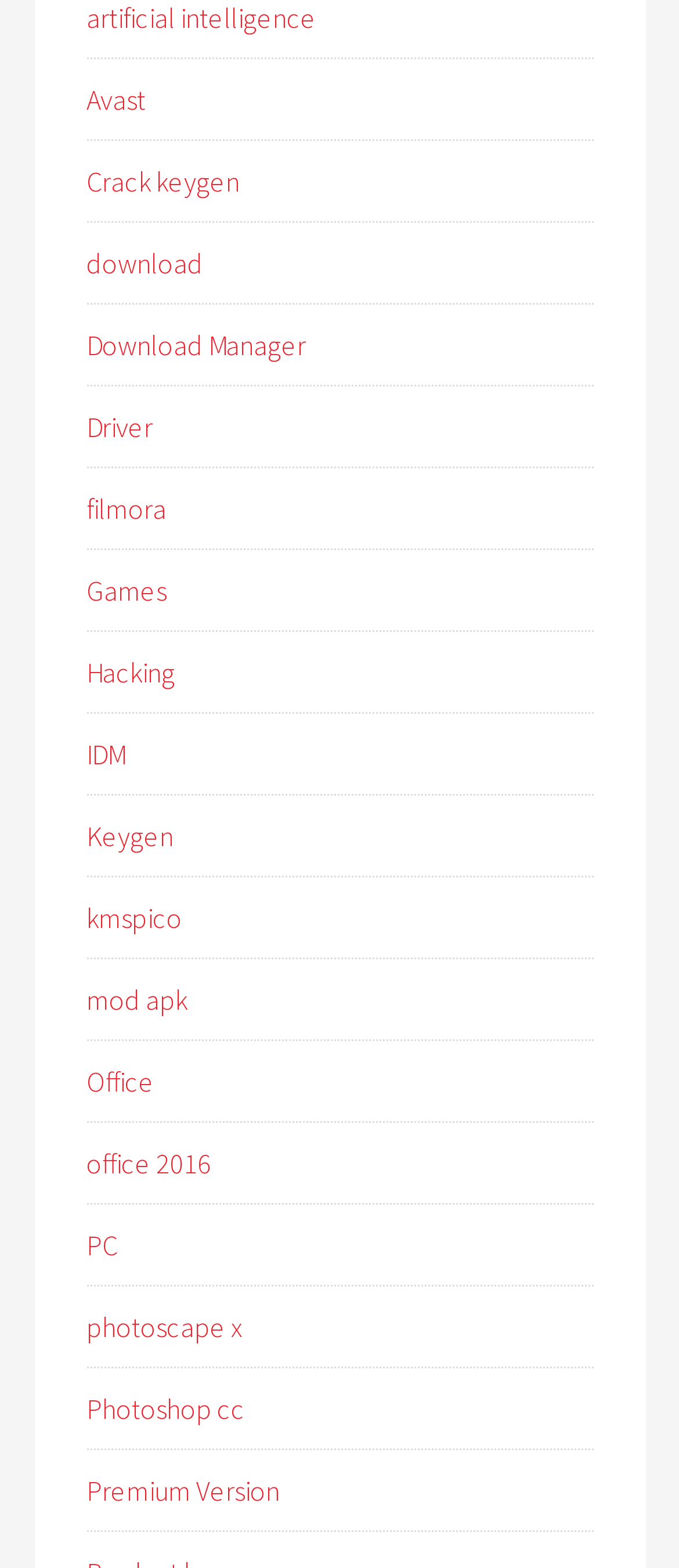Are there any links related to games on the webpage?
From the image, provide a succinct answer in one word or a short phrase.

yes